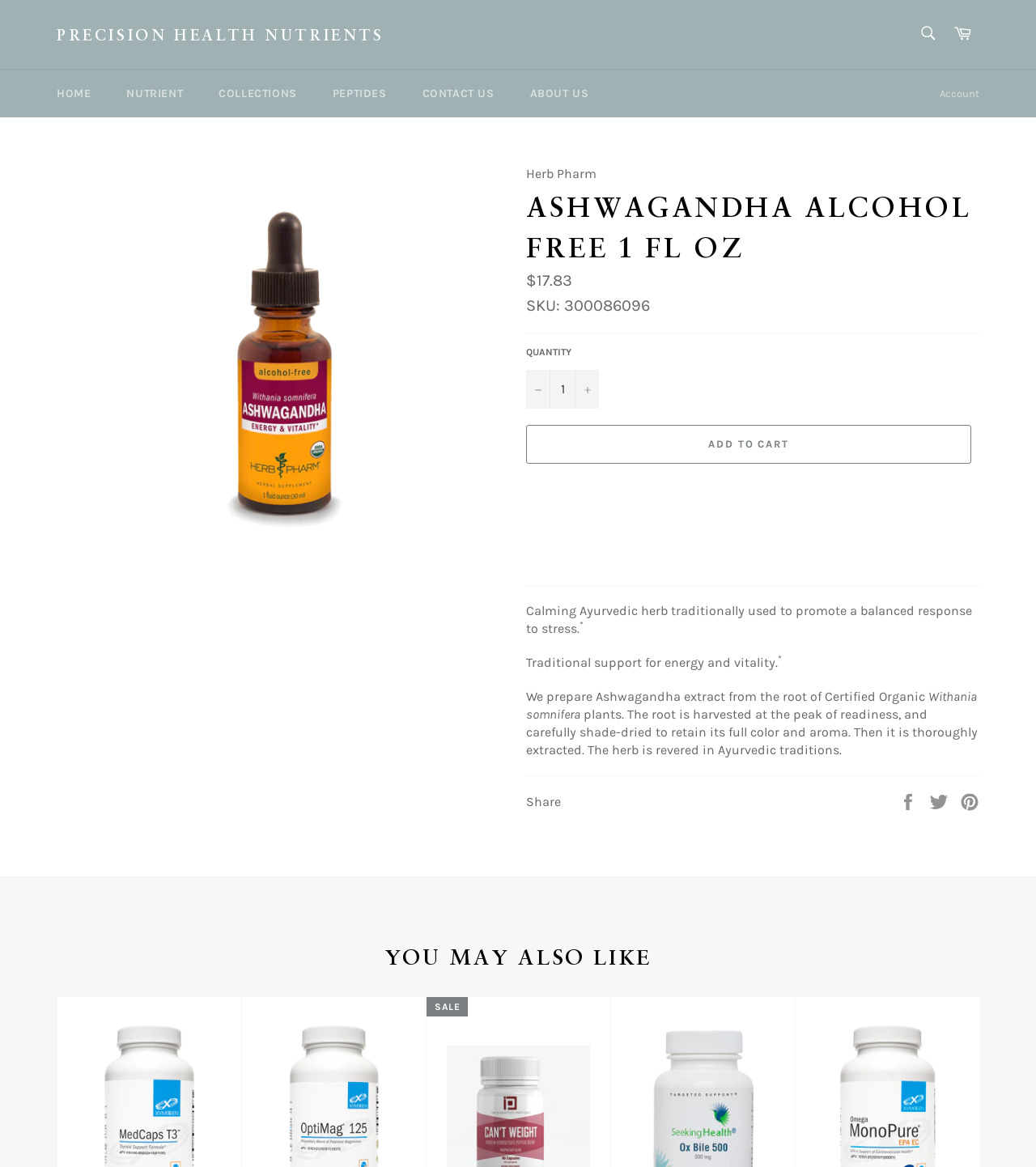Identify the bounding box coordinates of the region that needs to be clicked to carry out this instruction: "Search for products". Provide these coordinates as four float numbers ranging from 0 to 1, i.e., [left, top, right, bottom].

[0.877, 0.014, 0.912, 0.045]